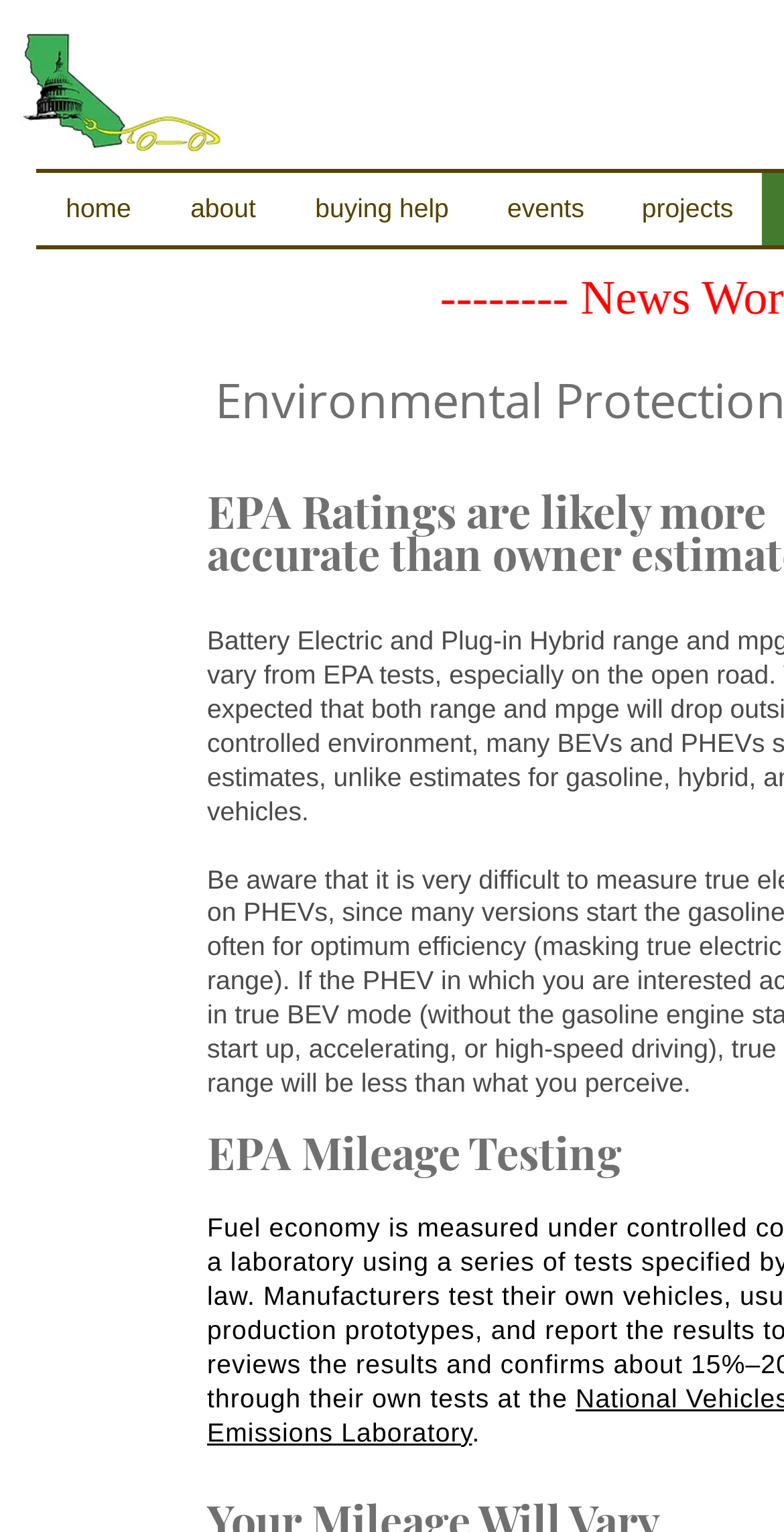What is the topic of the text below the navigation links?
Based on the image, give a one-word or short phrase answer.

EPA Mileage Testing